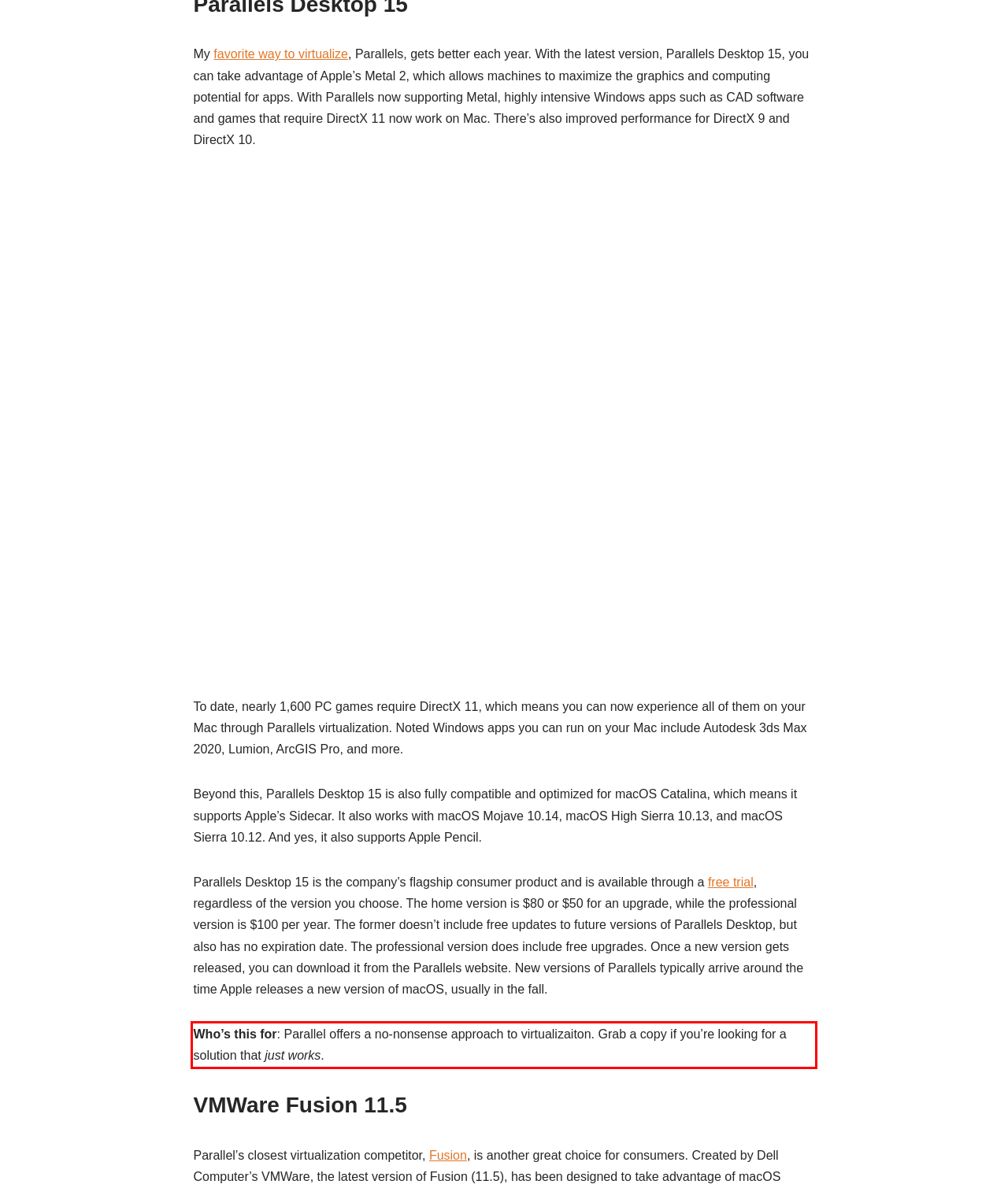Locate the red bounding box in the provided webpage screenshot and use OCR to determine the text content inside it.

Who’s this for: Parallel offers a no-nonsense approach to virtualizaiton. Grab a copy if you’re looking for a solution that just works.